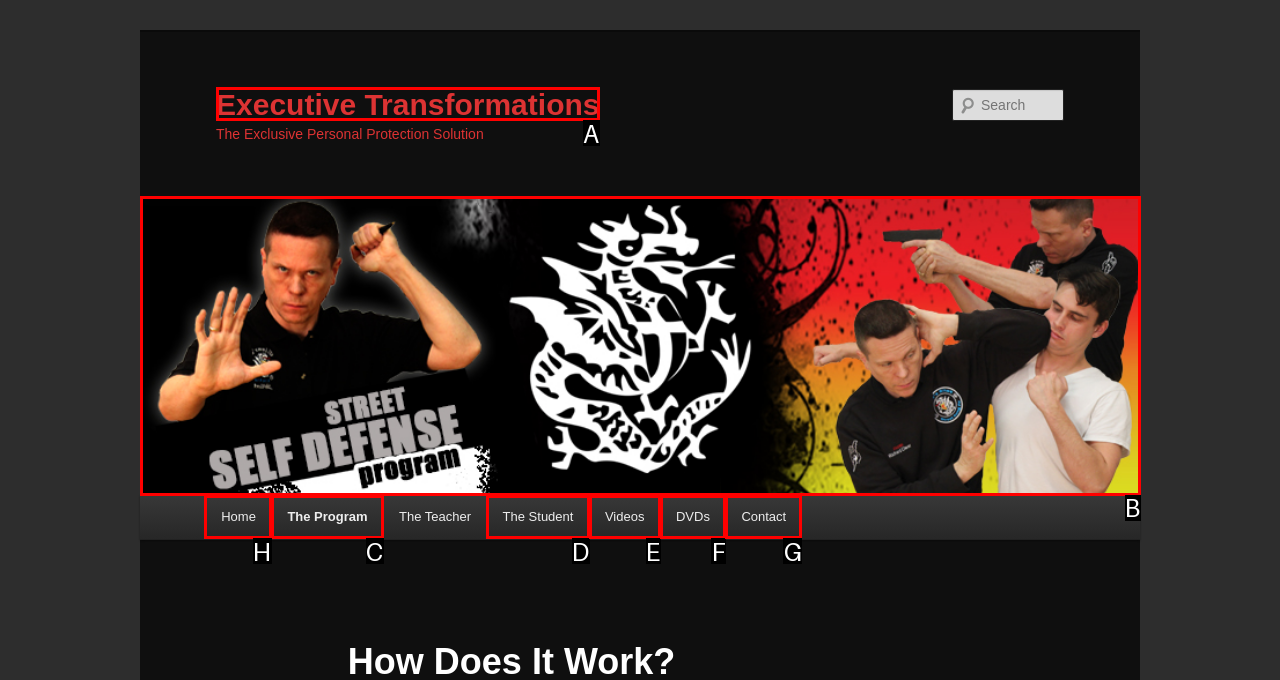Figure out which option to click to perform the following task: go to the Home page
Provide the letter of the correct option in your response.

H